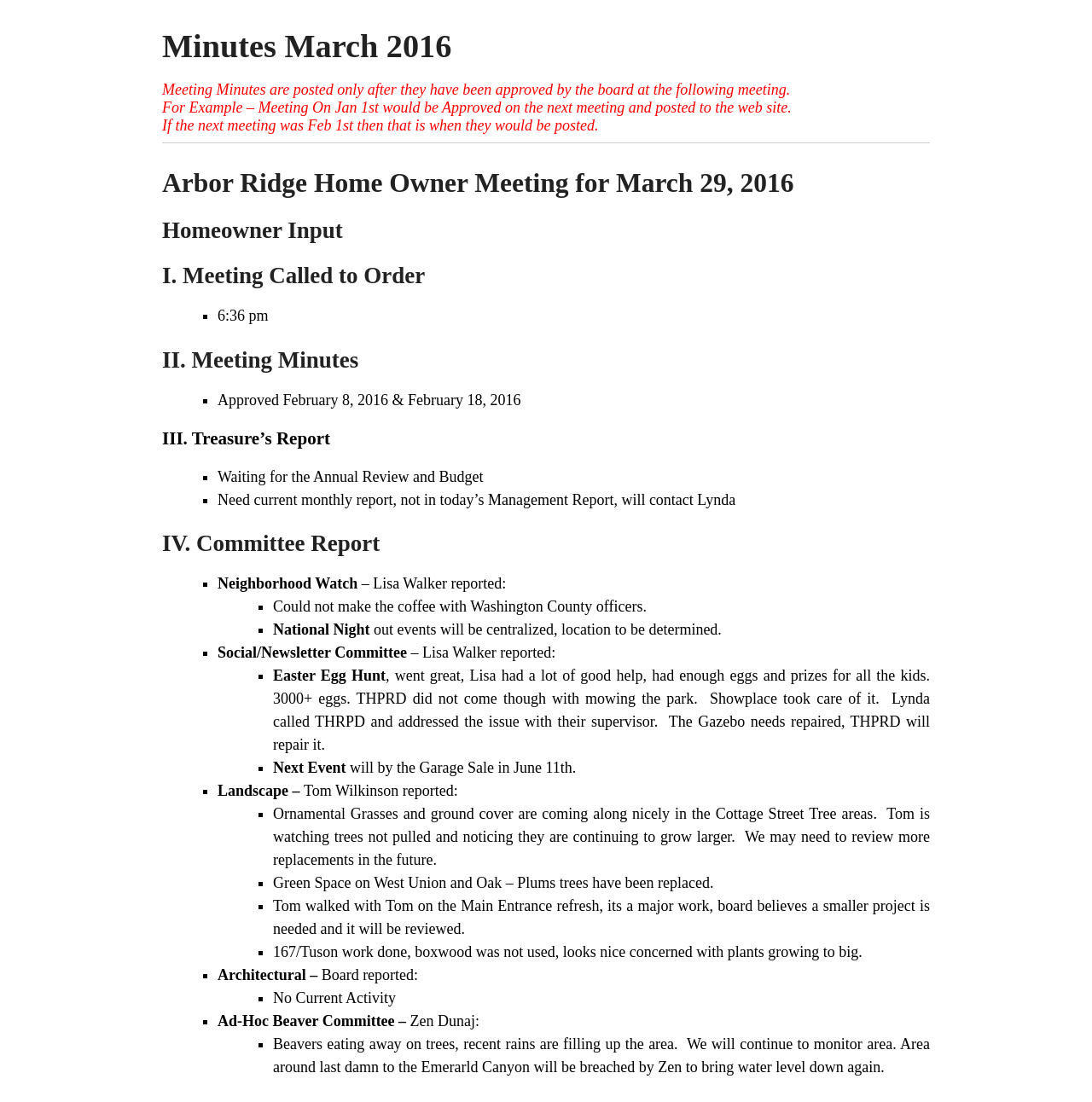What is the plan for the Main Entrance refresh?
Examine the image closely and answer the question with as much detail as possible.

The answer can be found in the section 'Landscape' where Tom walked with Tom on the Main Entrance refresh, and the board believes a smaller project is needed and it will be reviewed.